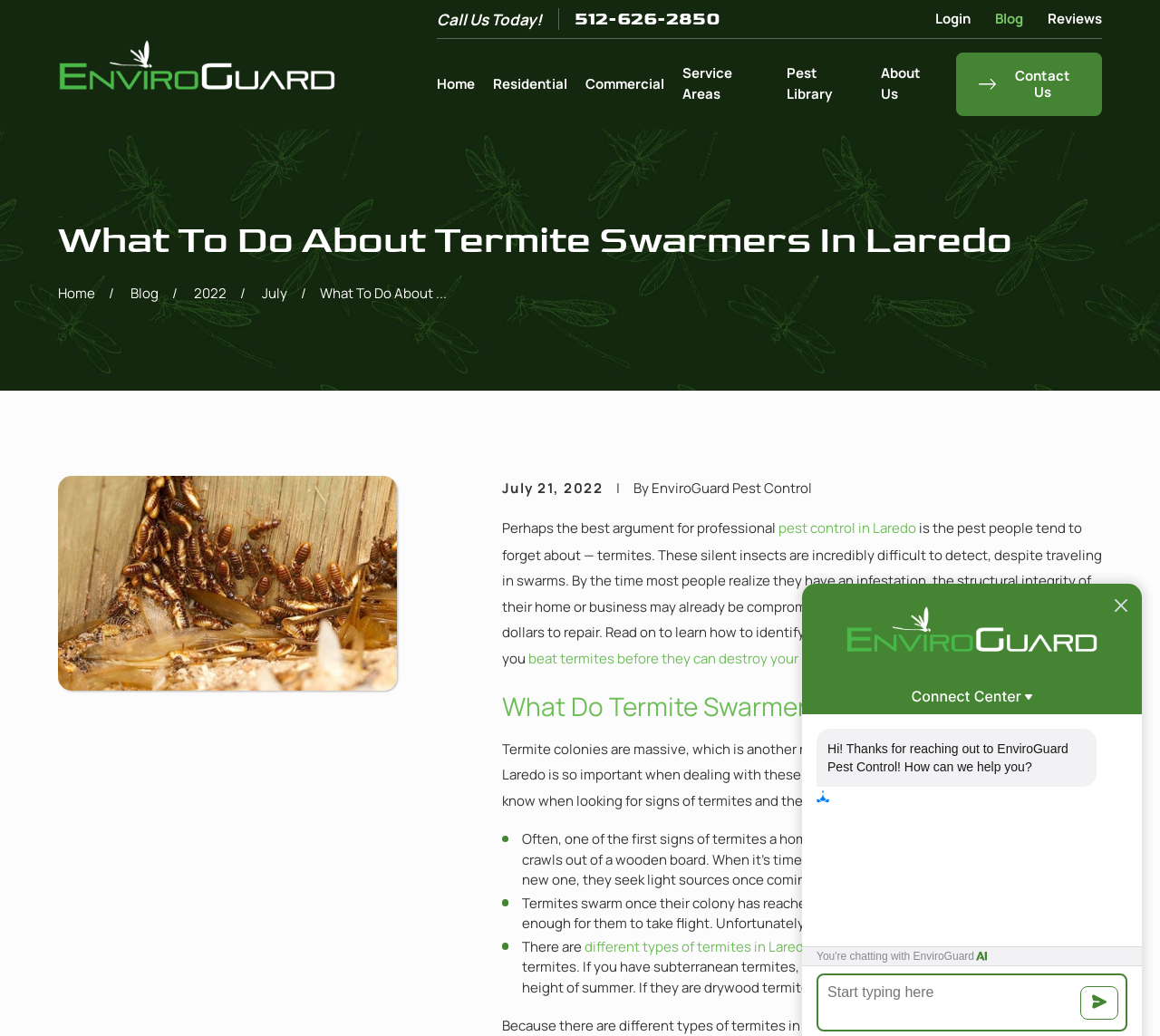Please identify the bounding box coordinates of the area that needs to be clicked to fulfill the following instruction: "Navigate to the 'Commercial' menu."

[0.504, 0.051, 0.572, 0.112]